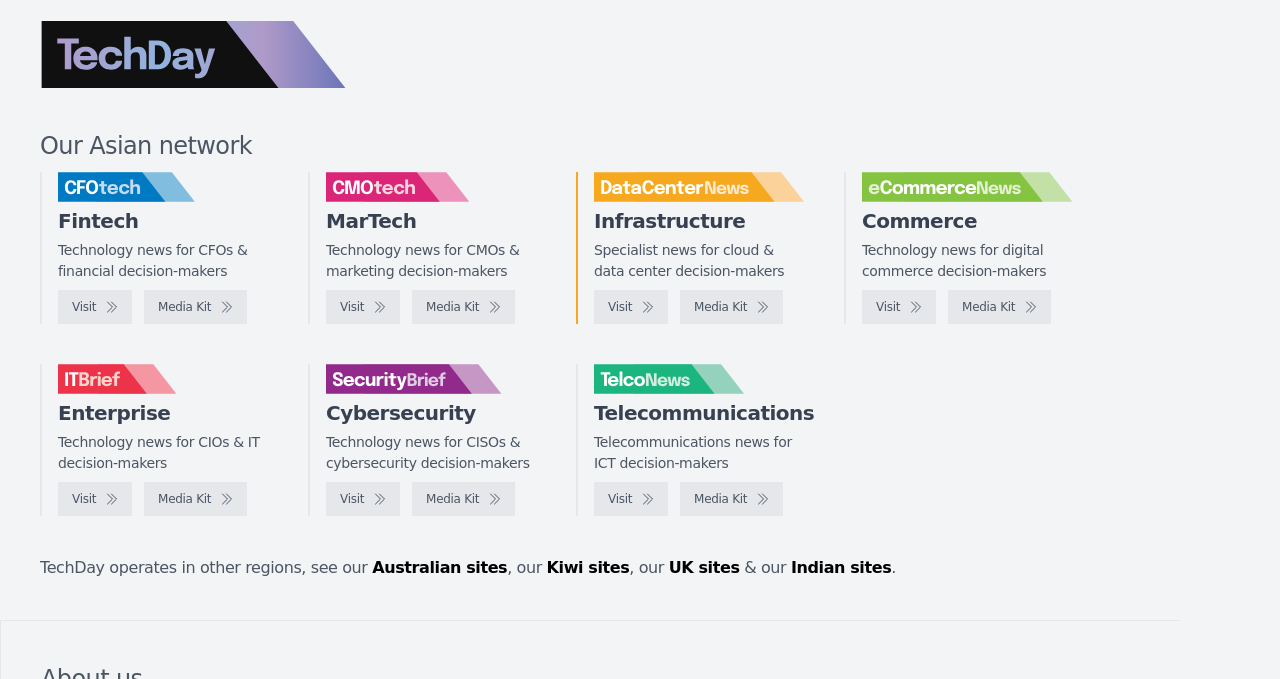Specify the bounding box coordinates of the region I need to click to perform the following instruction: "Report a UFO sighting". The coordinates must be four float numbers in the range of 0 to 1, i.e., [left, top, right, bottom].

None